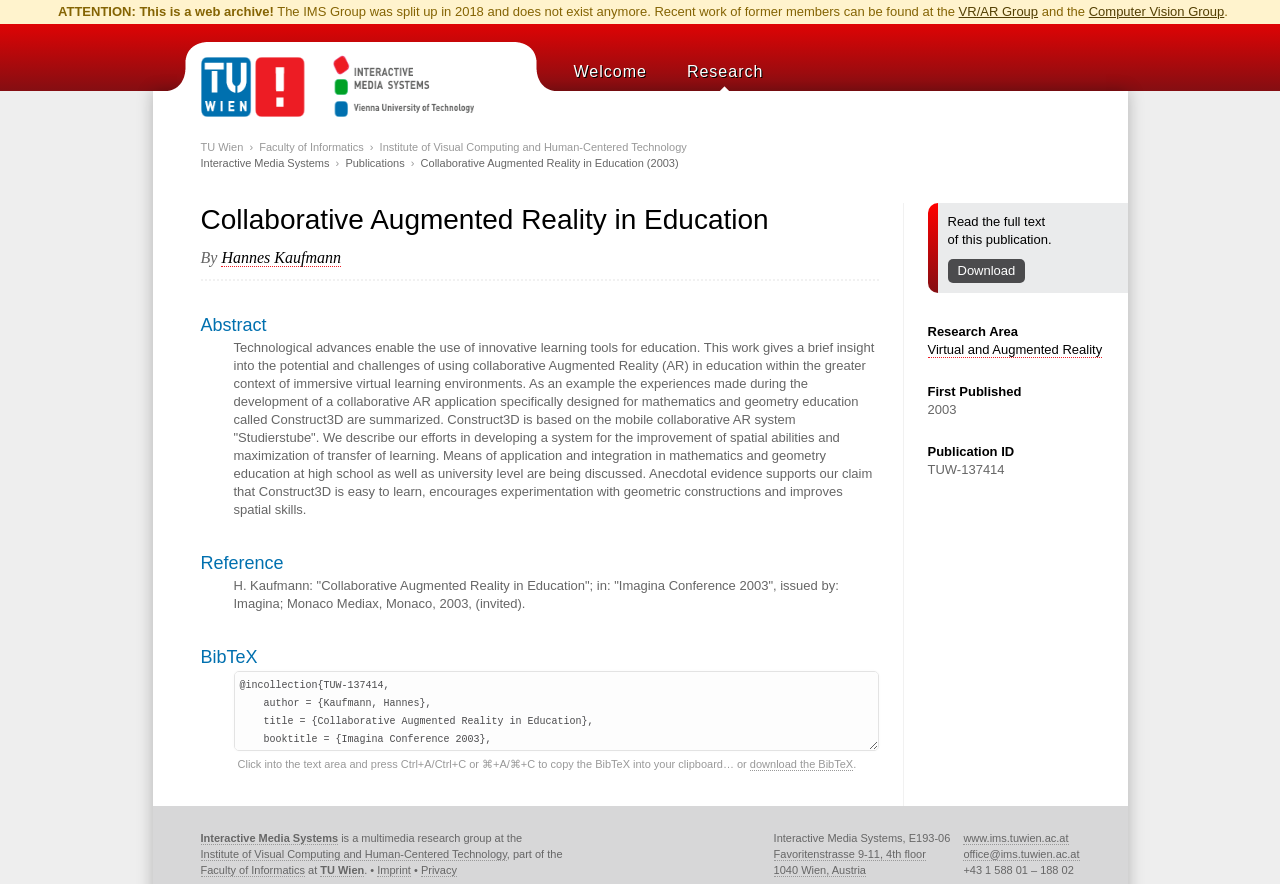What is the title of this publication?
Give a detailed explanation using the information visible in the image.

The title of this publication is mentioned in the heading 'Collaborative Augmented Reality in Education', which is located at the top of the page. This heading is also a link, and it is the main title of the publication.